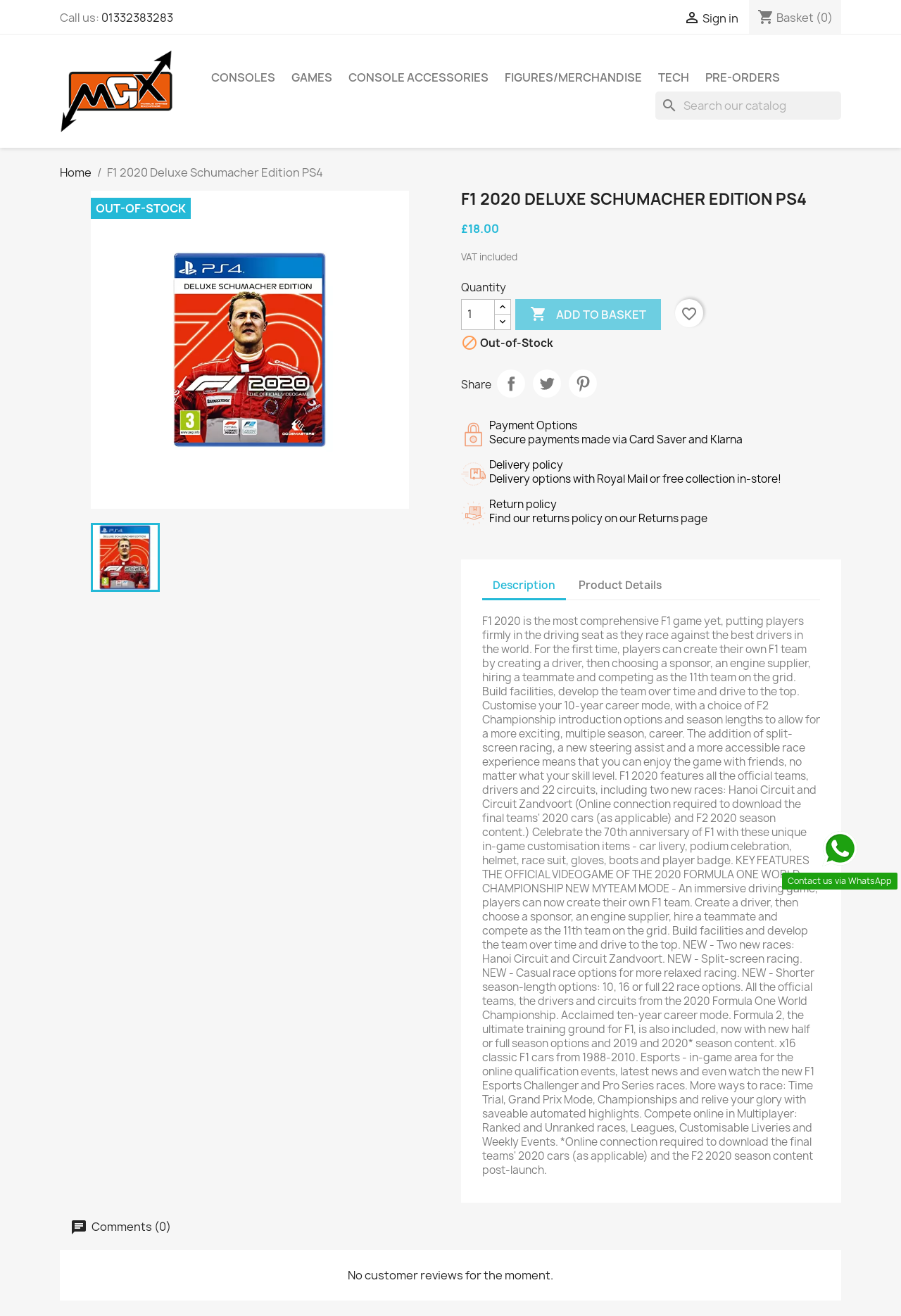Respond to the question below with a single word or phrase:
What is the alternative way to contact the website's customer support?

WhatsApp